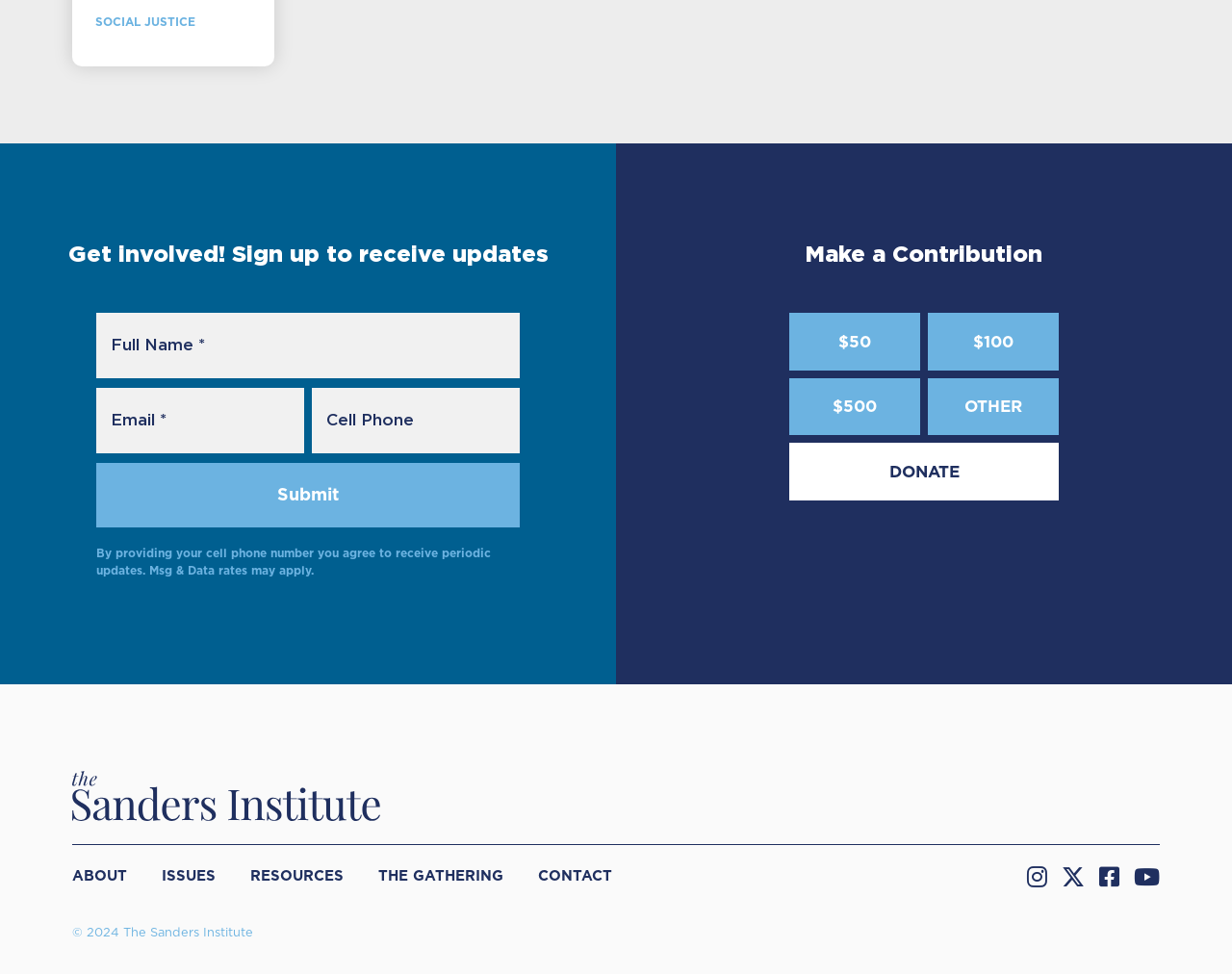How many donation options are provided?
We need a detailed and meticulous answer to the question.

There are four links provided for donation options: $50, $100, $500, and OTHER. These options allow users to choose how much they want to contribute.